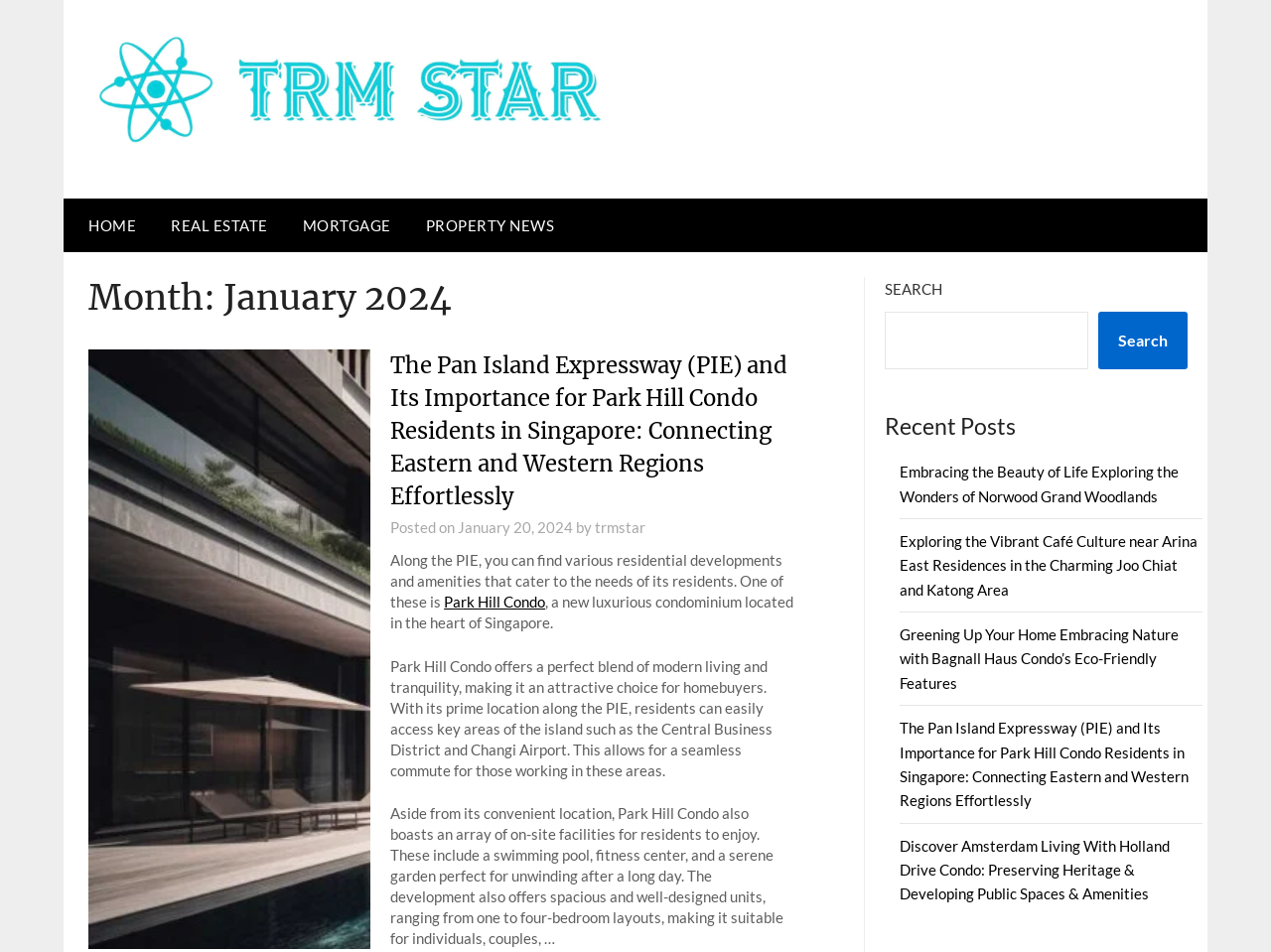Locate the bounding box coordinates of the element that should be clicked to execute the following instruction: "Go to HOME page".

[0.05, 0.208, 0.12, 0.265]